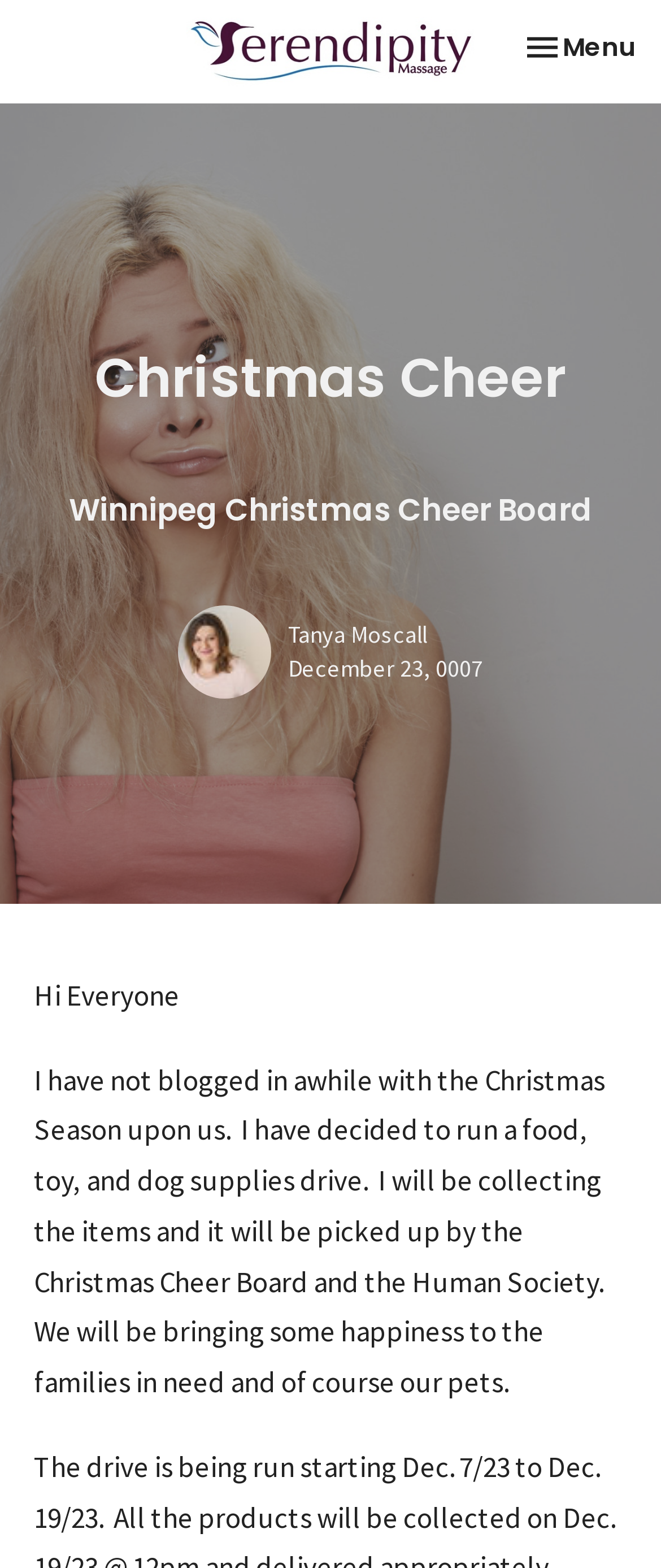What organization is mentioned in the blog post?
Provide a one-word or short-phrase answer based on the image.

Christmas Cheer Board